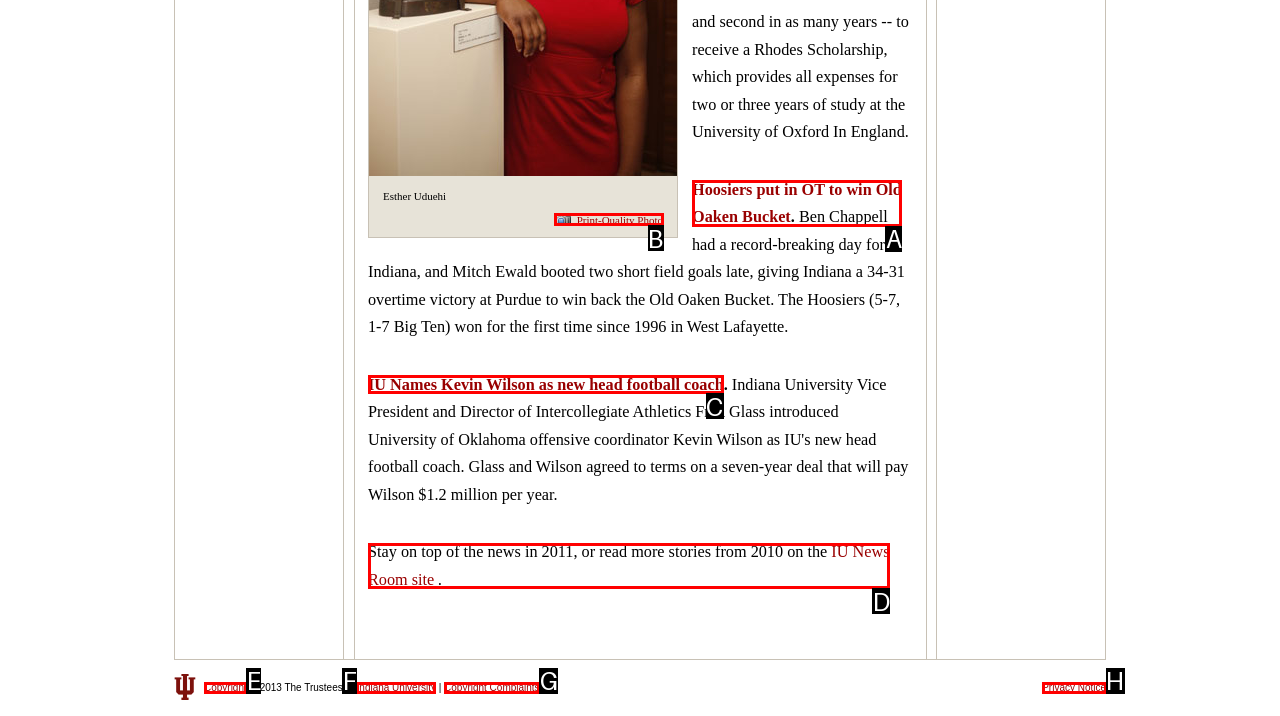Identify the appropriate lettered option to execute the following task: Click on News
Respond with the letter of the selected choice.

None